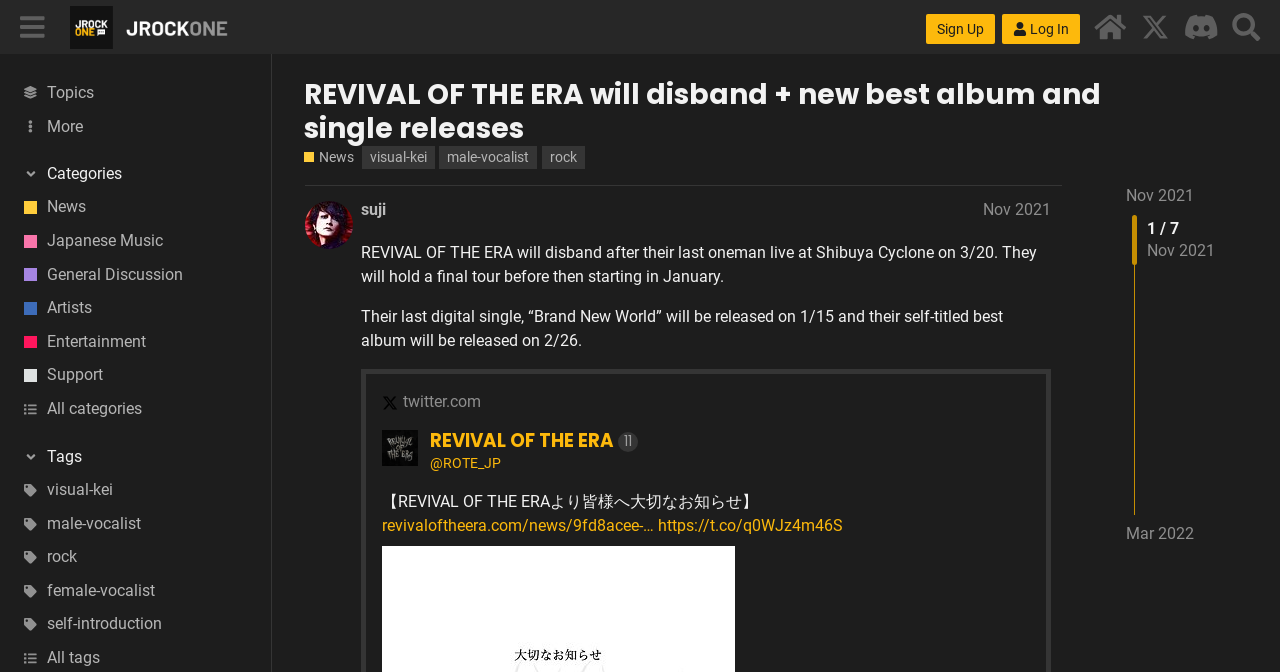Determine the bounding box coordinates of the clickable element to complete this instruction: "Read the news about REVIVAL OF THE ERA". Provide the coordinates in the format of four float numbers between 0 and 1, [left, top, right, bottom].

[0.238, 0.117, 0.916, 0.217]